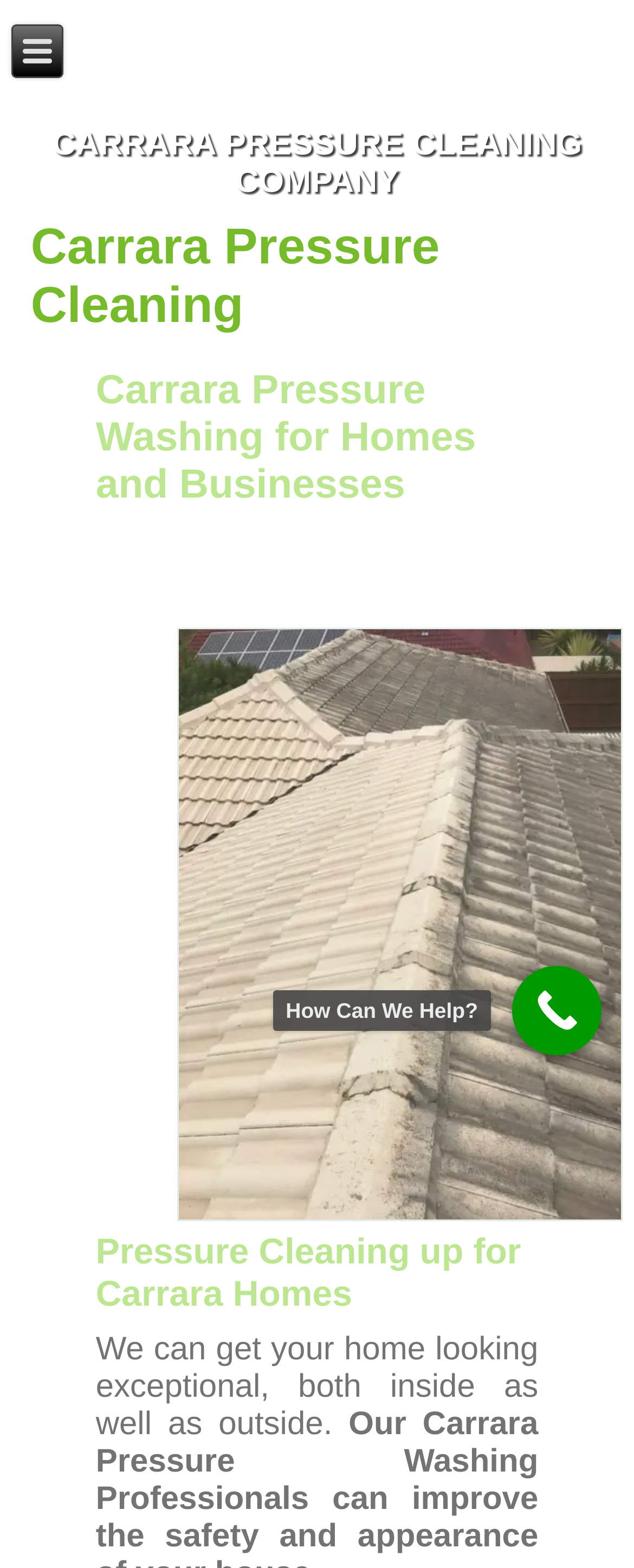Using the element description John@list.org, predict the bounding box coordinates for the UI element. Provide the coordinates in (top-left x, top-left y, bottom-right x, bottom-right y) format with values ranging from 0 to 1.

None